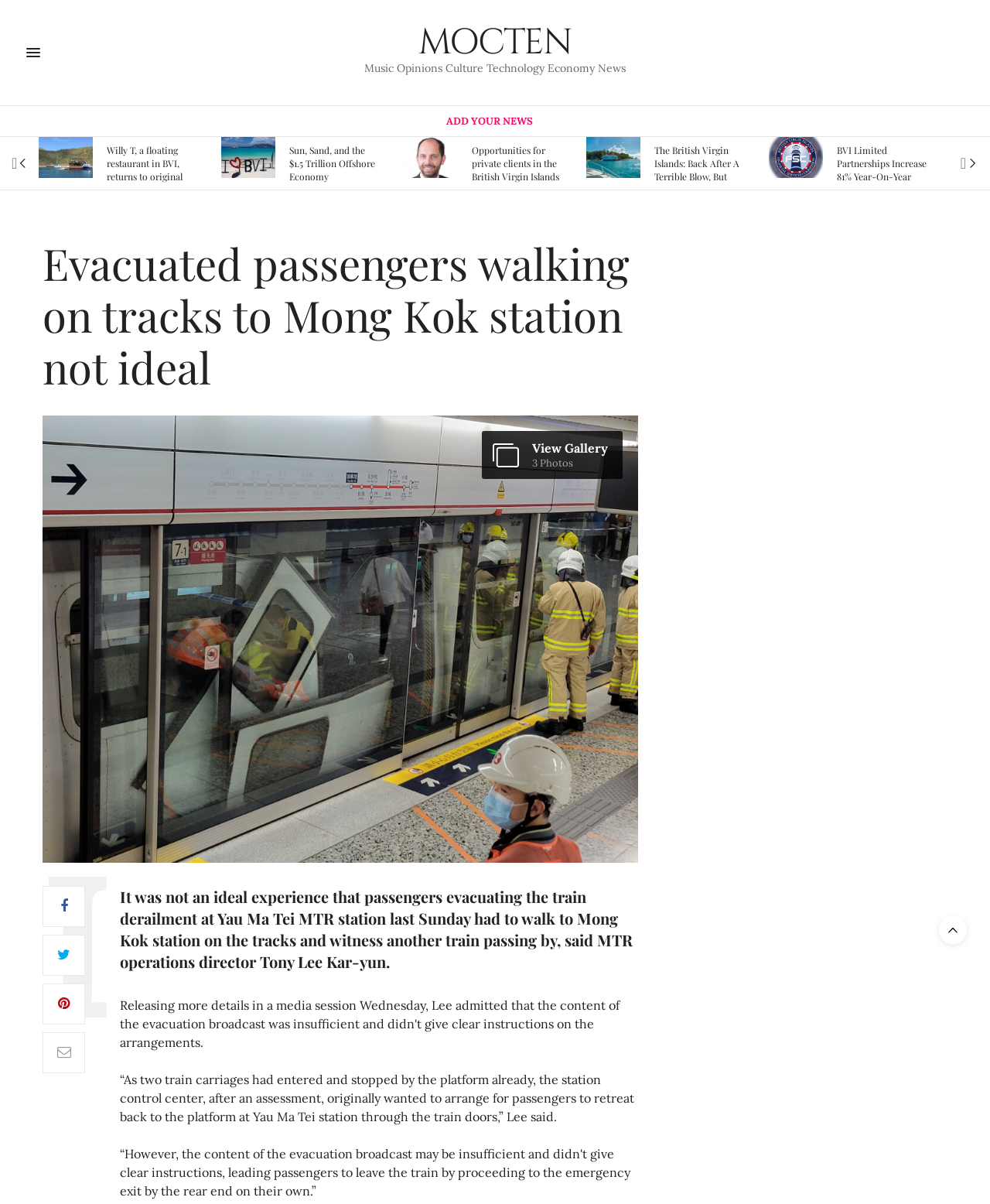Please specify the bounding box coordinates of the region to click in order to perform the following instruction: "Subscribe to the newsletter".

None